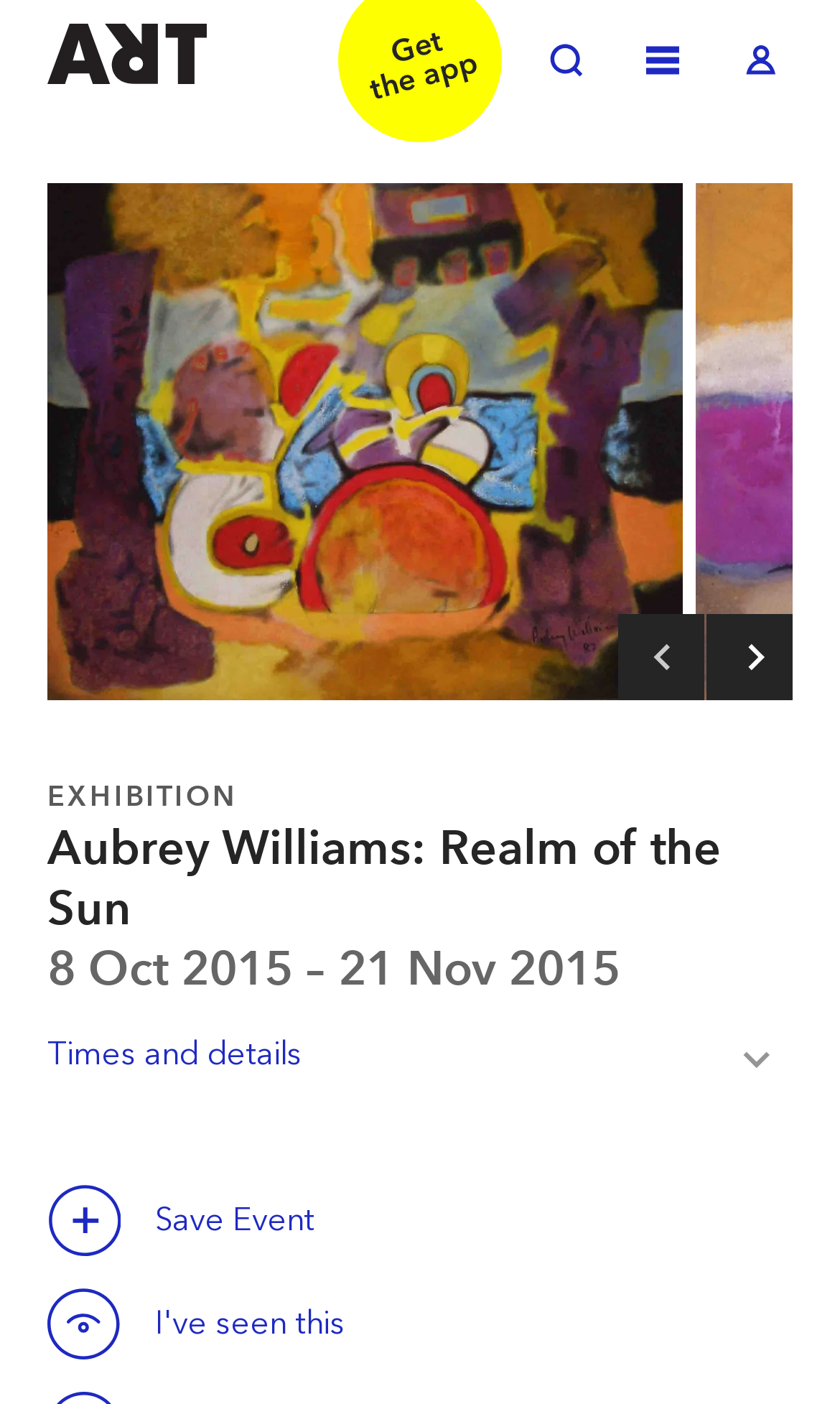Please determine the bounding box coordinates of the element to click in order to execute the following instruction: "Zoom in". The coordinates should be four float numbers between 0 and 1, specified as [left, top, right, bottom].

[0.056, 0.13, 0.813, 0.499]